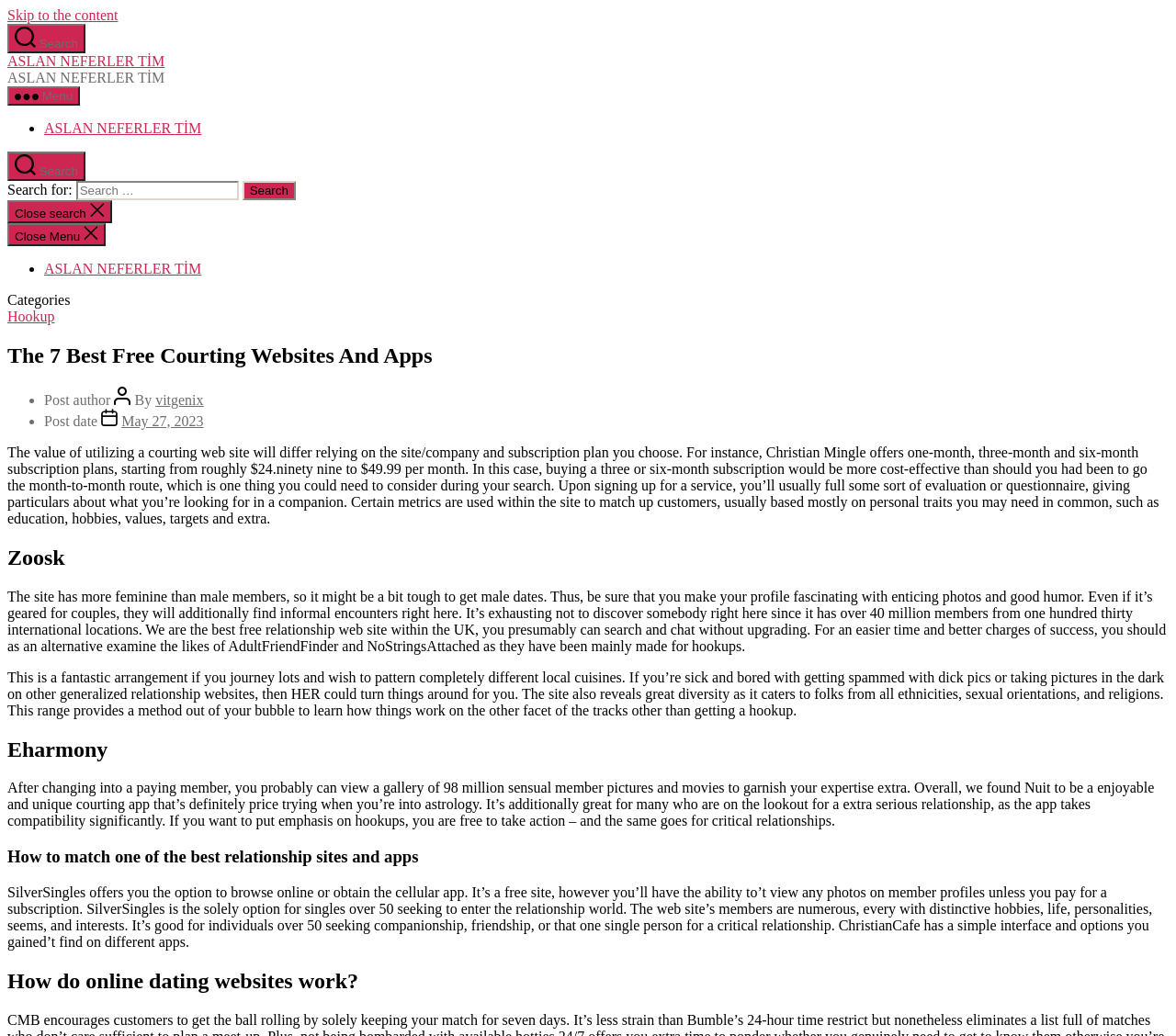Predict the bounding box of the UI element based on the description: "Close search". The coordinates should be four float numbers between 0 and 1, formatted as [left, top, right, bottom].

[0.006, 0.193, 0.095, 0.215]